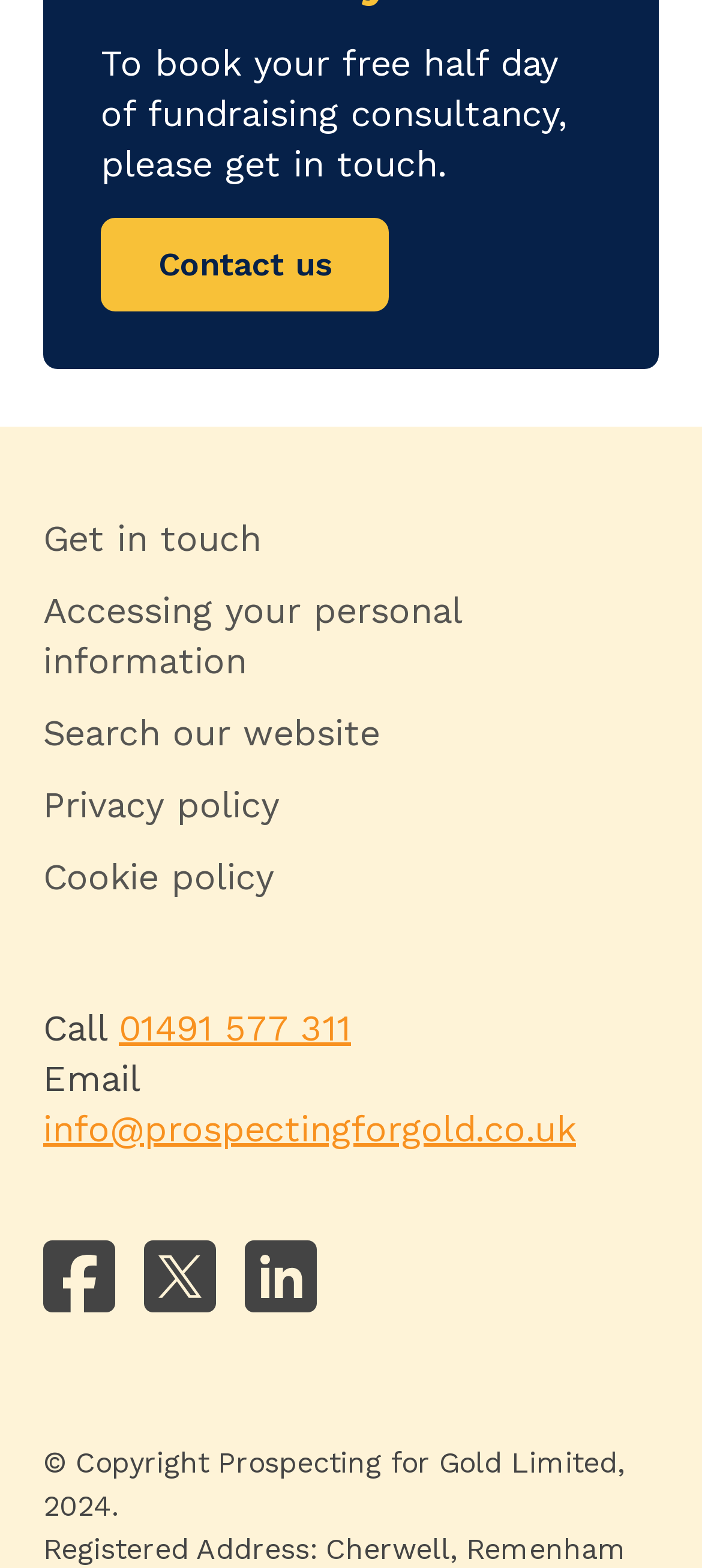Provide a brief response to the question below using a single word or phrase: 
What is the email address to contact the company?

info@prospectingforgold.co.uk